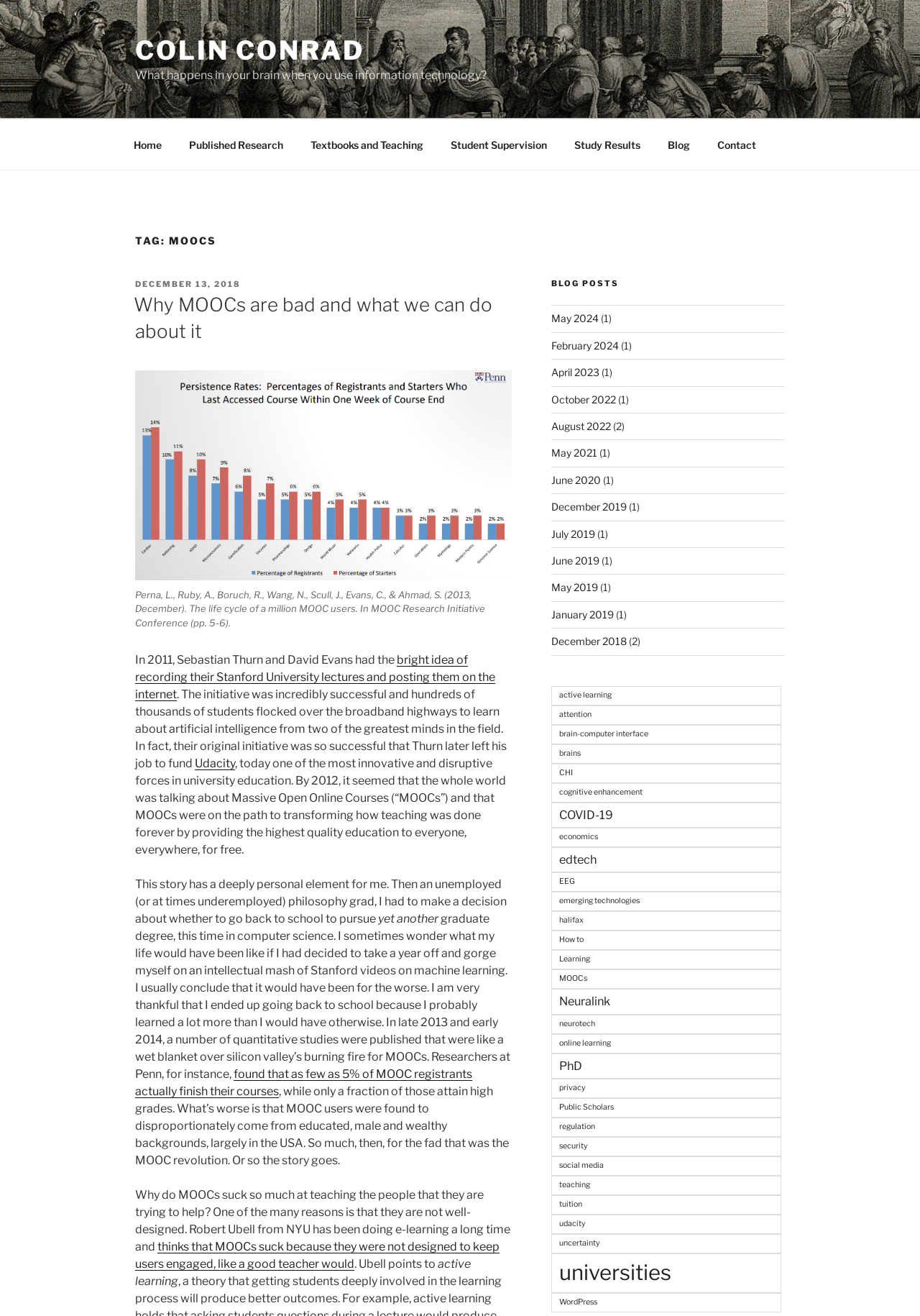Can you provide the bounding box coordinates for the element that should be clicked to implement the instruction: "View the 'Blog Posts' section"?

[0.599, 0.232, 0.853, 0.498]